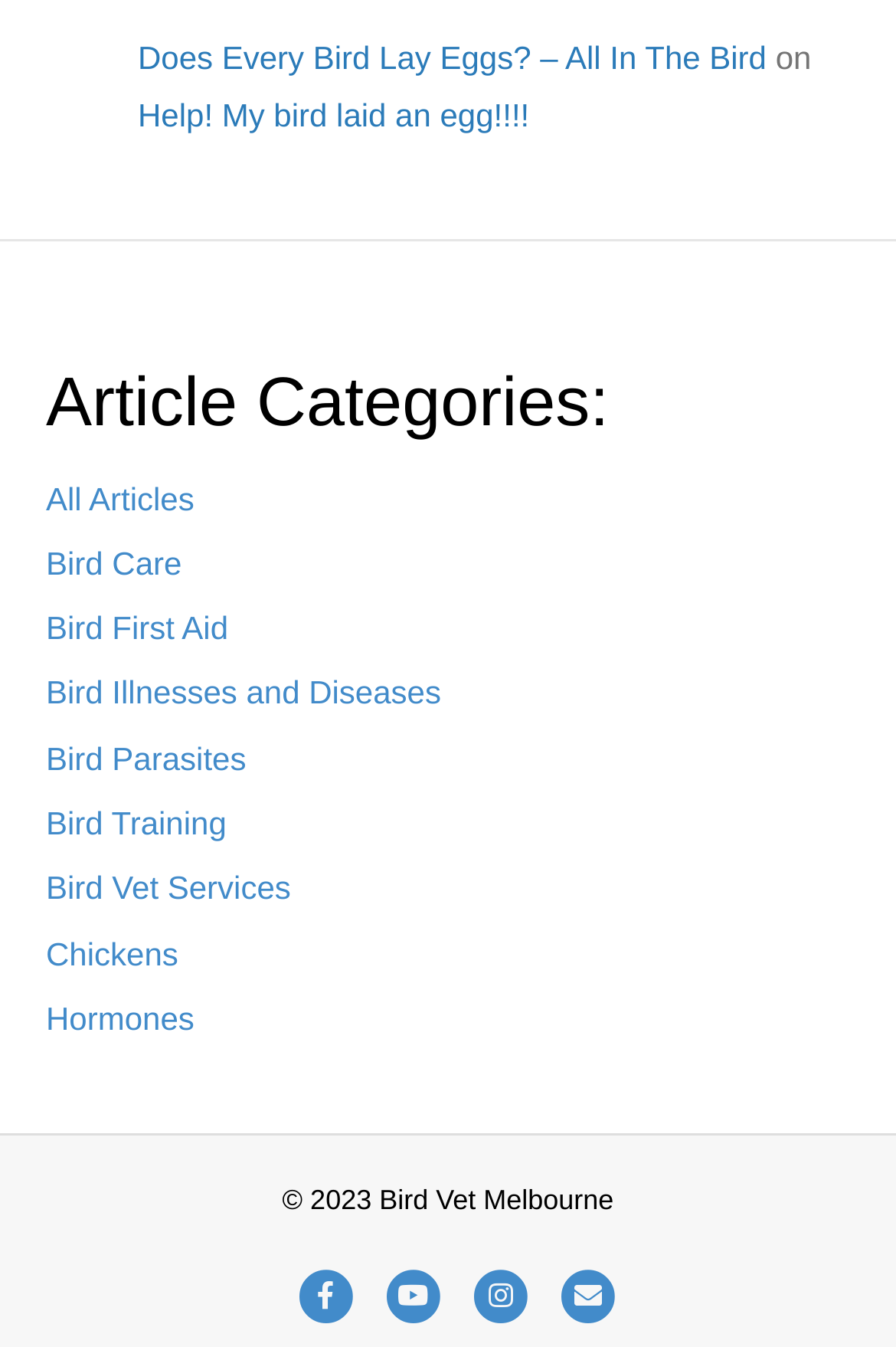Look at the image and write a detailed answer to the question: 
What social media platforms are linked?

The webpage has links to social media platforms, including Facebook, Youtube, and Instagram, which are located at the bottom of the page.